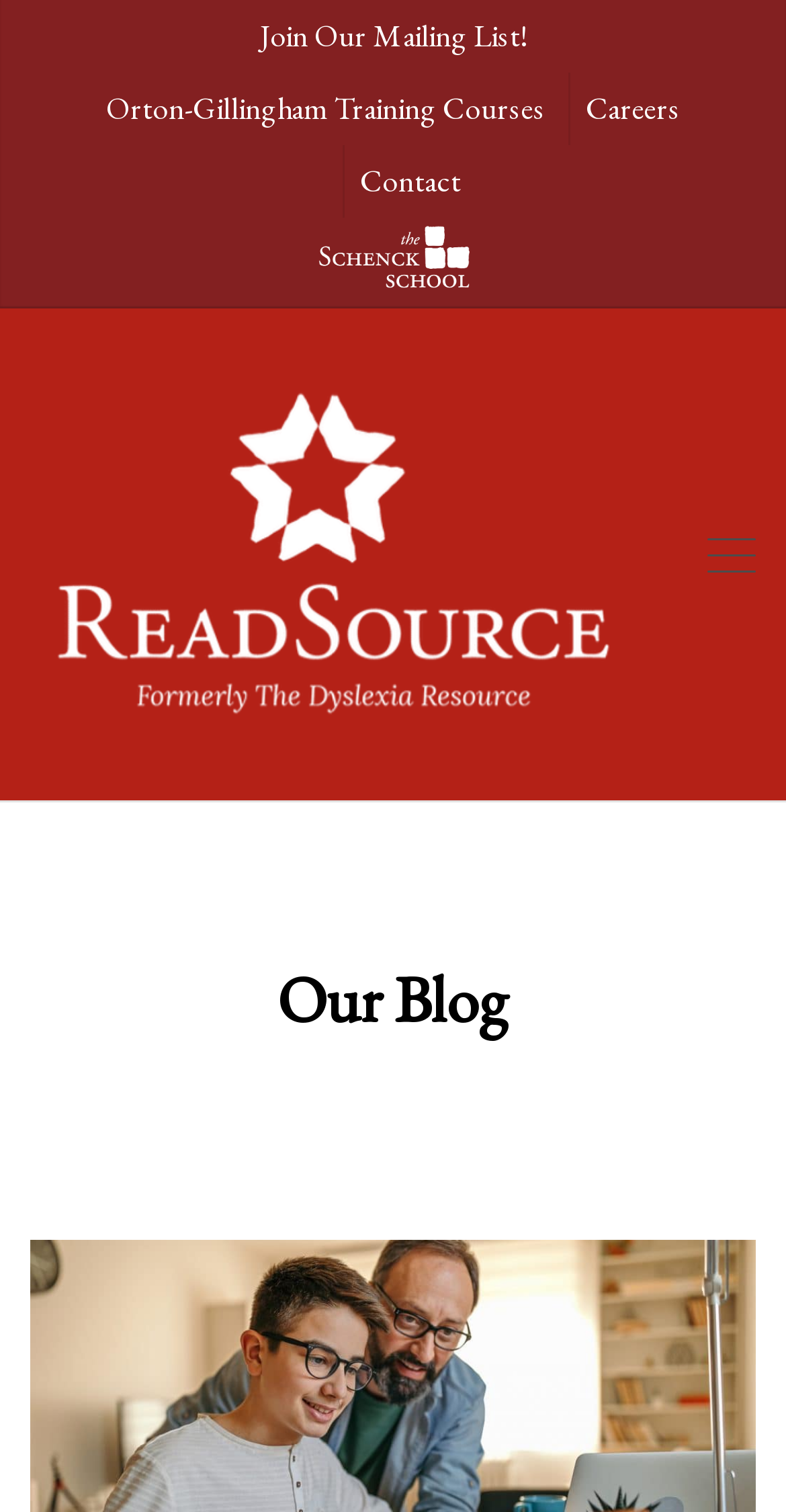Given the description "Contact", provide the bounding box coordinates of the corresponding UI element.

[0.458, 0.107, 0.586, 0.133]